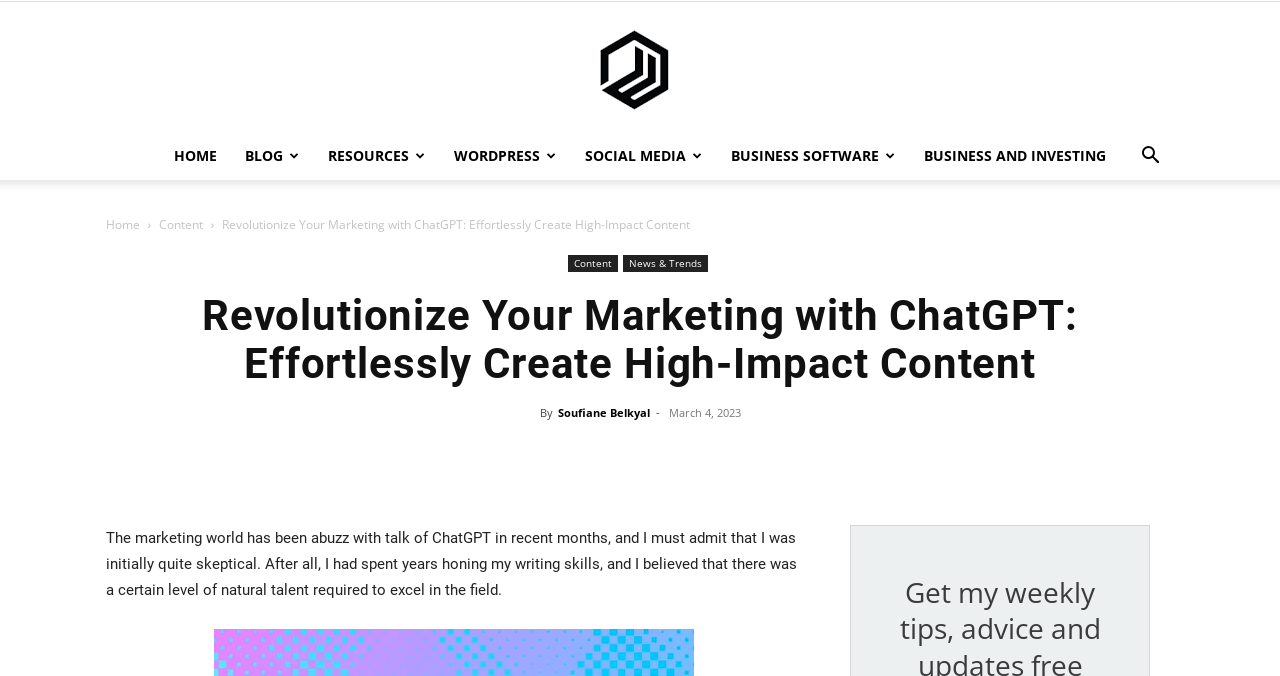Please identify the coordinates of the bounding box for the clickable region that will accomplish this instruction: "Share the article on social media".

[0.556, 0.648, 0.588, 0.707]